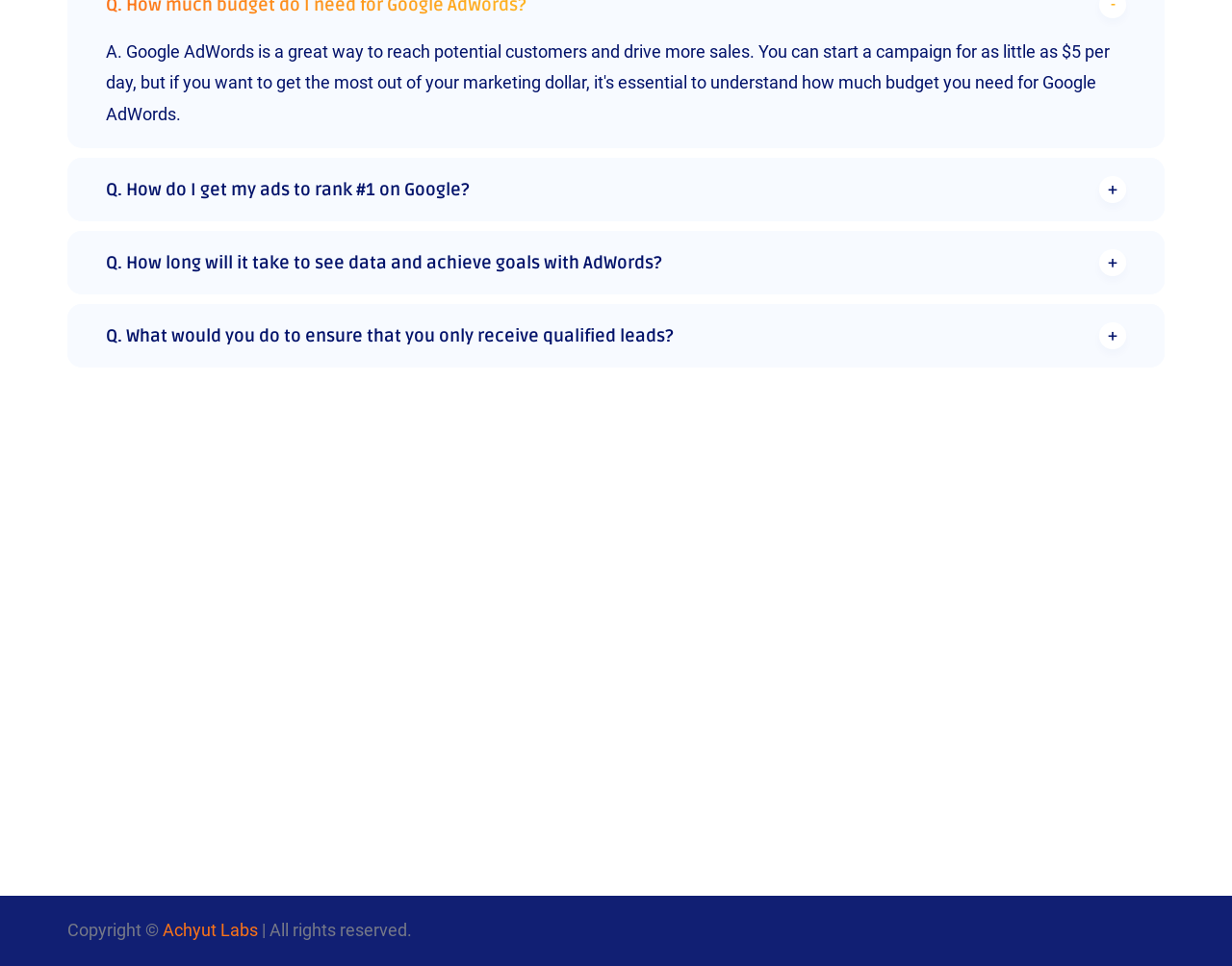Please identify the bounding box coordinates of where to click in order to follow the instruction: "Read about Email Promotion".

None